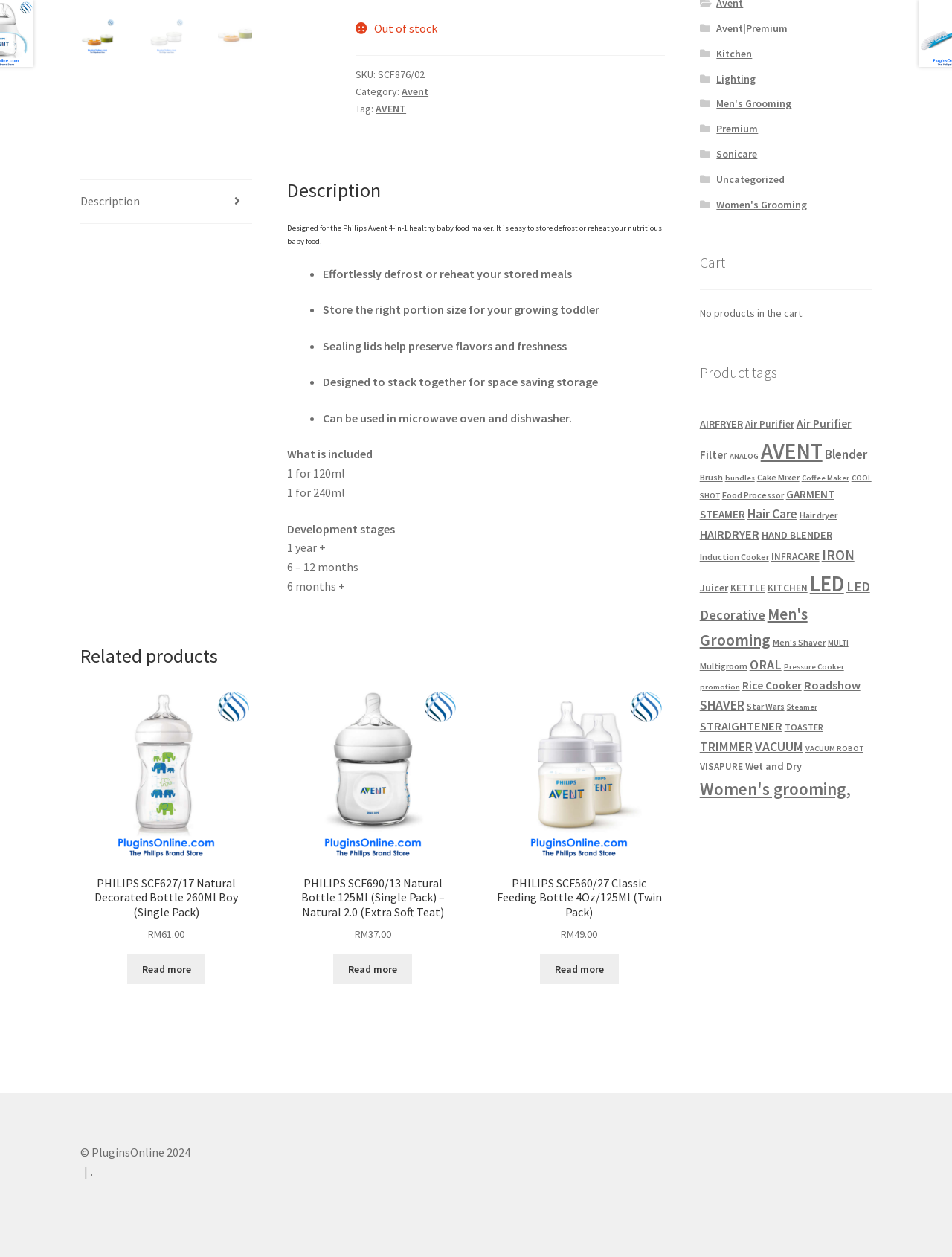Provide the bounding box coordinates for the UI element described in this sentence: "Air Purifier Filter". The coordinates should be four float values between 0 and 1, i.e., [left, top, right, bottom].

[0.735, 0.332, 0.894, 0.367]